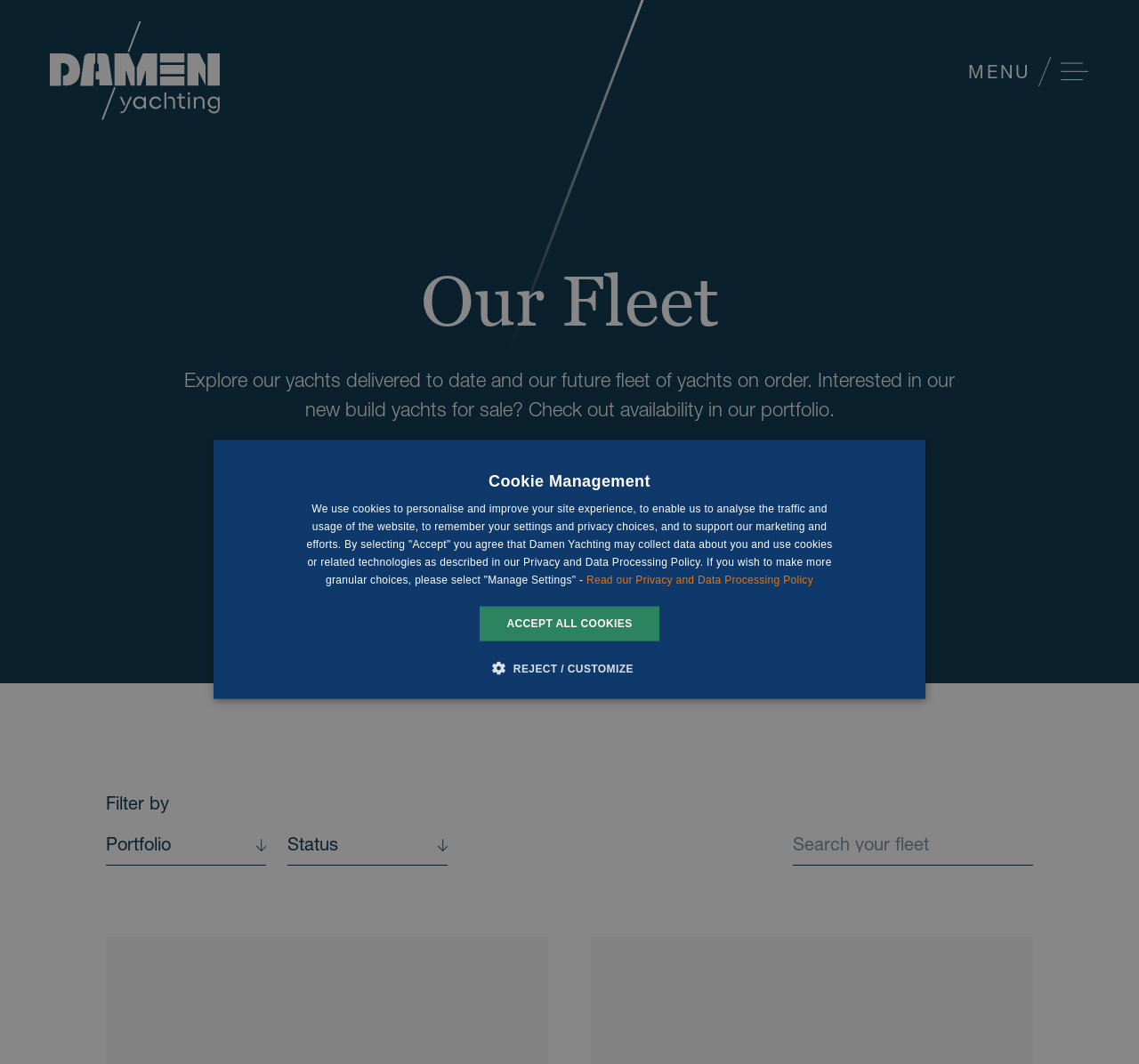Please indicate the bounding box coordinates of the element's region to be clicked to achieve the instruction: "Filter by". Provide the coordinates as four float numbers between 0 and 1, i.e., [left, top, right, bottom].

[0.093, 0.749, 0.148, 0.761]